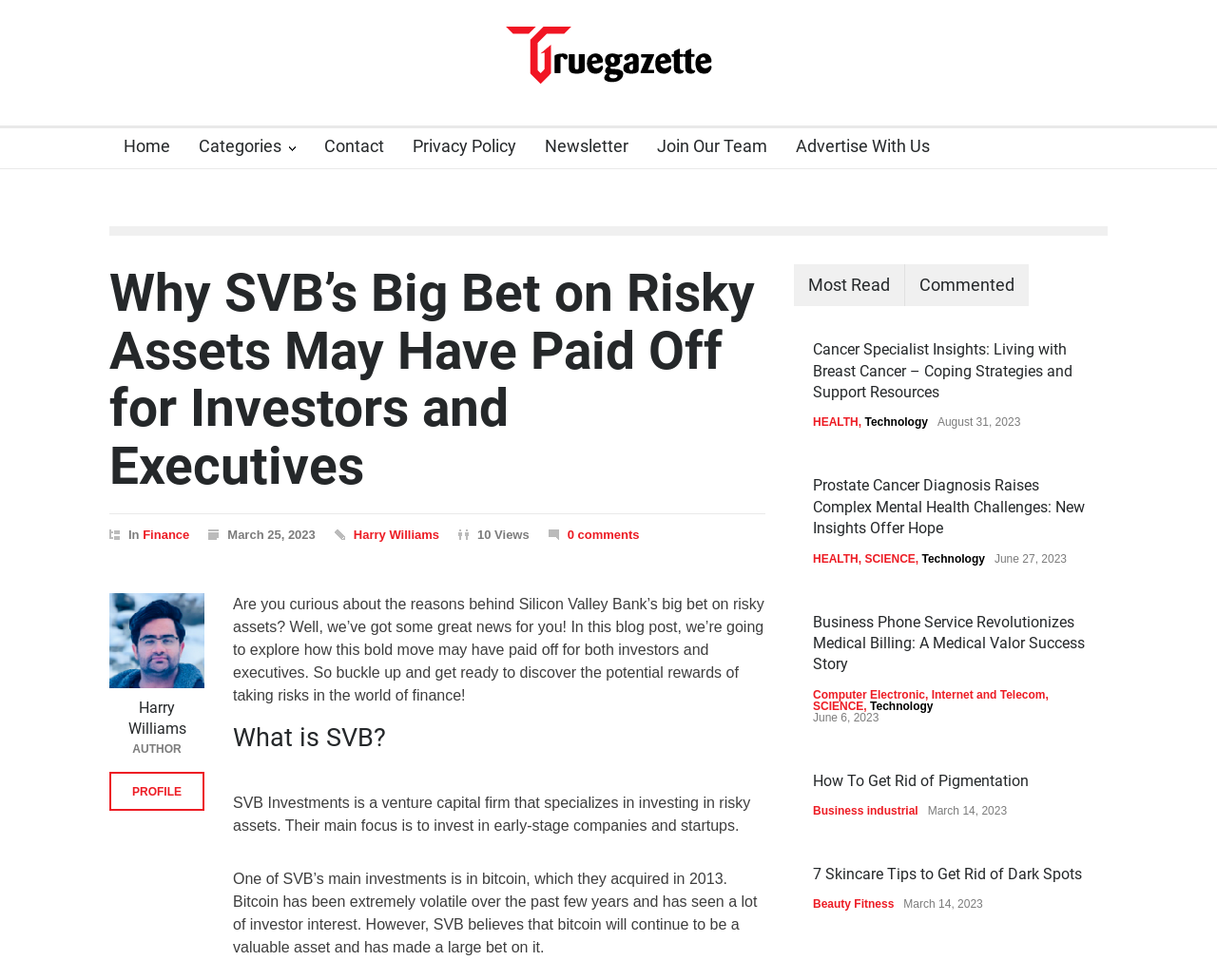Please provide a detailed answer to the question below by examining the image:
What is one of SVB's main investments?

The article mentions that one of SVB's main investments is in bitcoin, which they acquired in 2013.